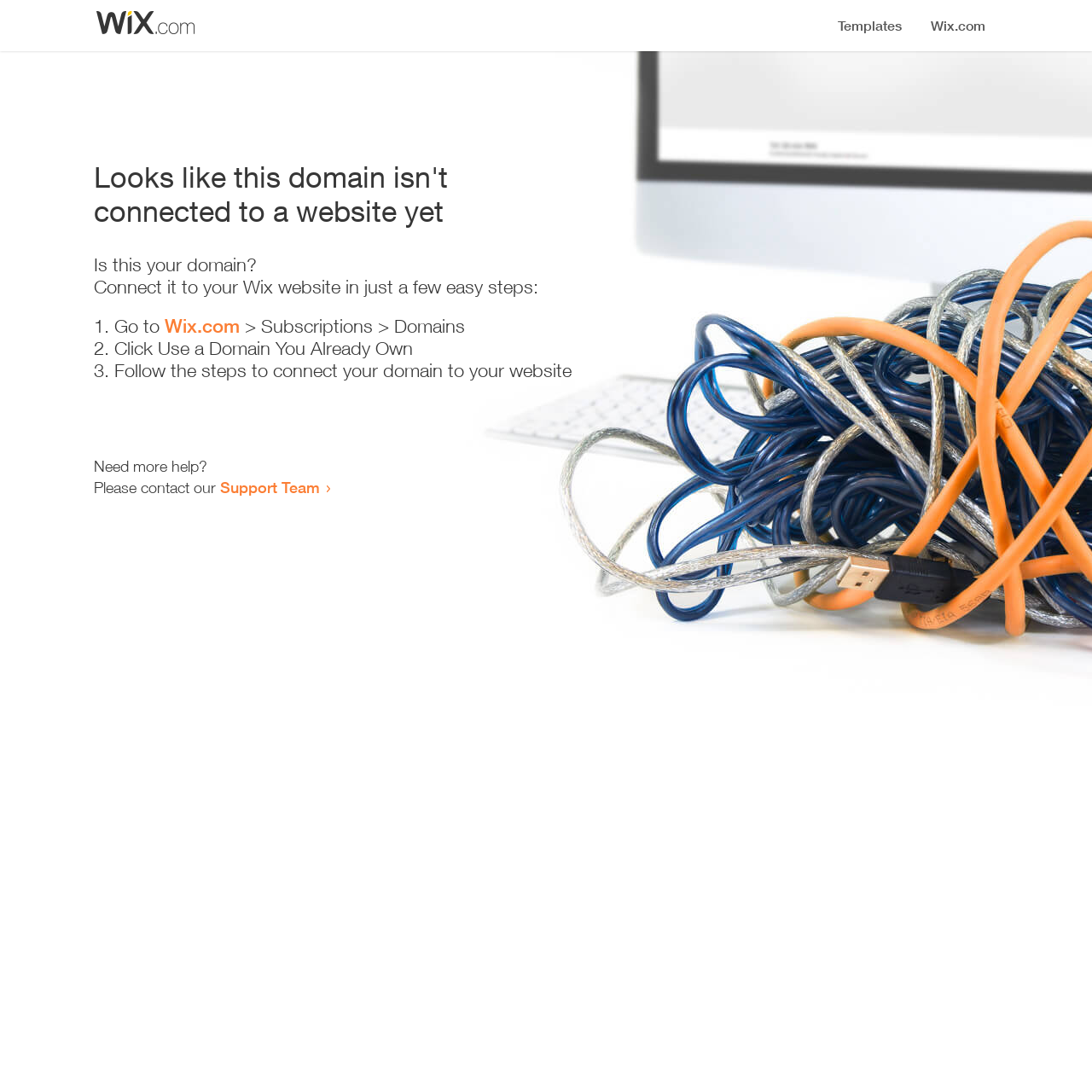What is the purpose of the link 'Wix.com'?
Based on the image content, provide your answer in one word or a short phrase.

To connect domain